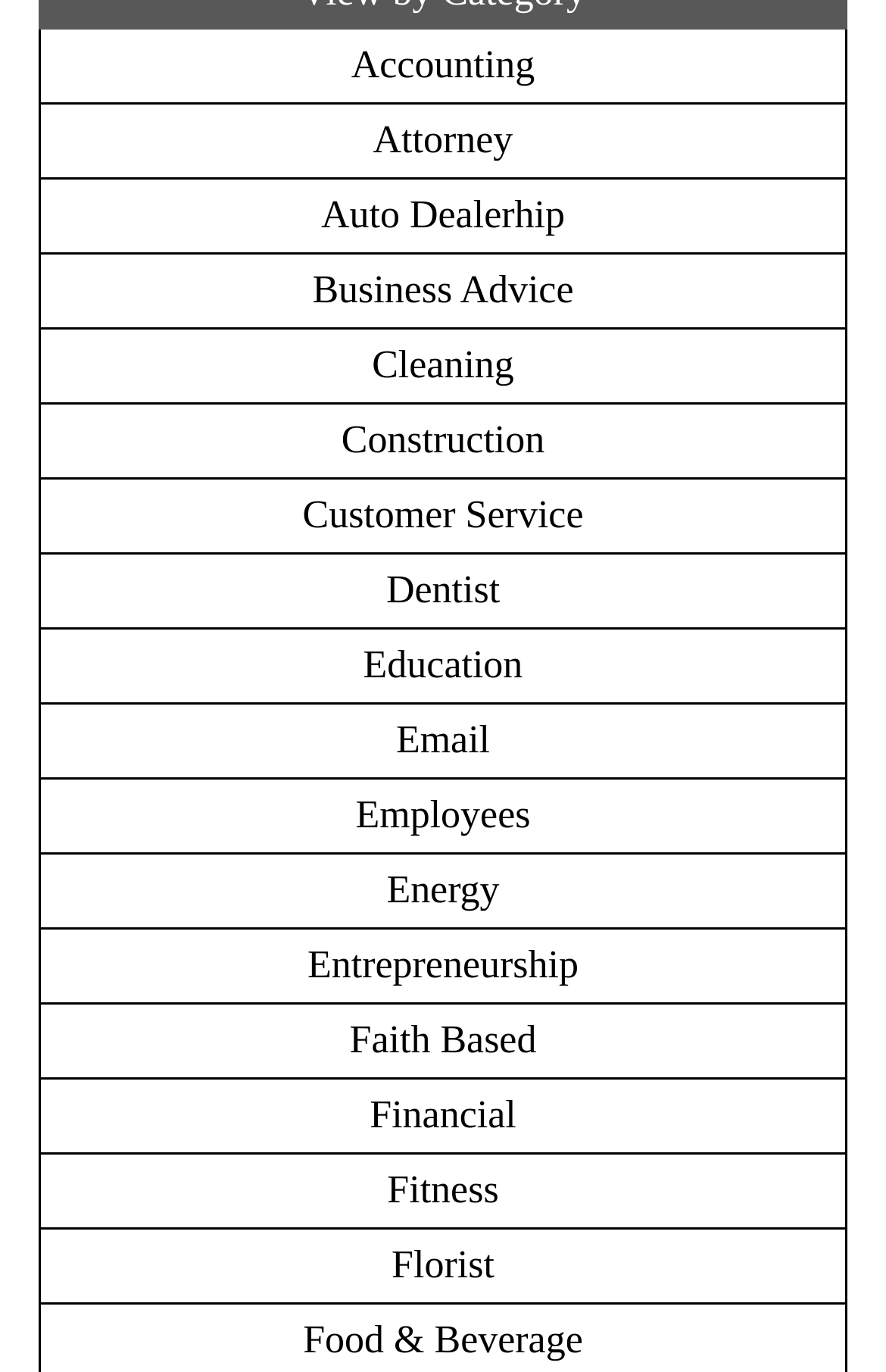What is the category listed below 'Auto Dealerhip'? Based on the screenshot, please respond with a single word or phrase.

Business Advice